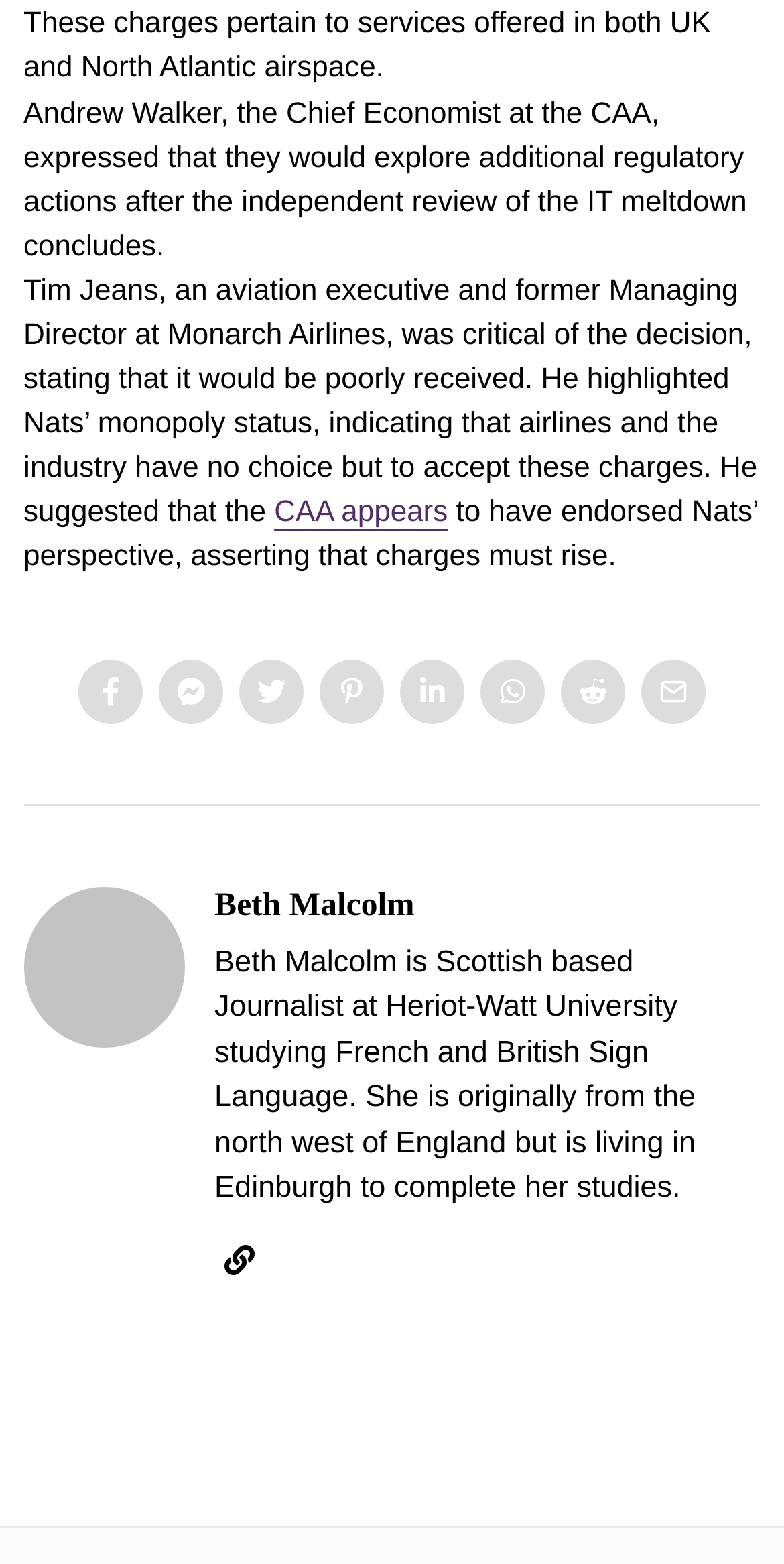Please identify the bounding box coordinates of the element I should click to complete this instruction: 'Share the article on social media'. The coordinates should be given as four float numbers between 0 and 1, like this: [left, top, right, bottom].

[0.1, 0.422, 0.182, 0.463]